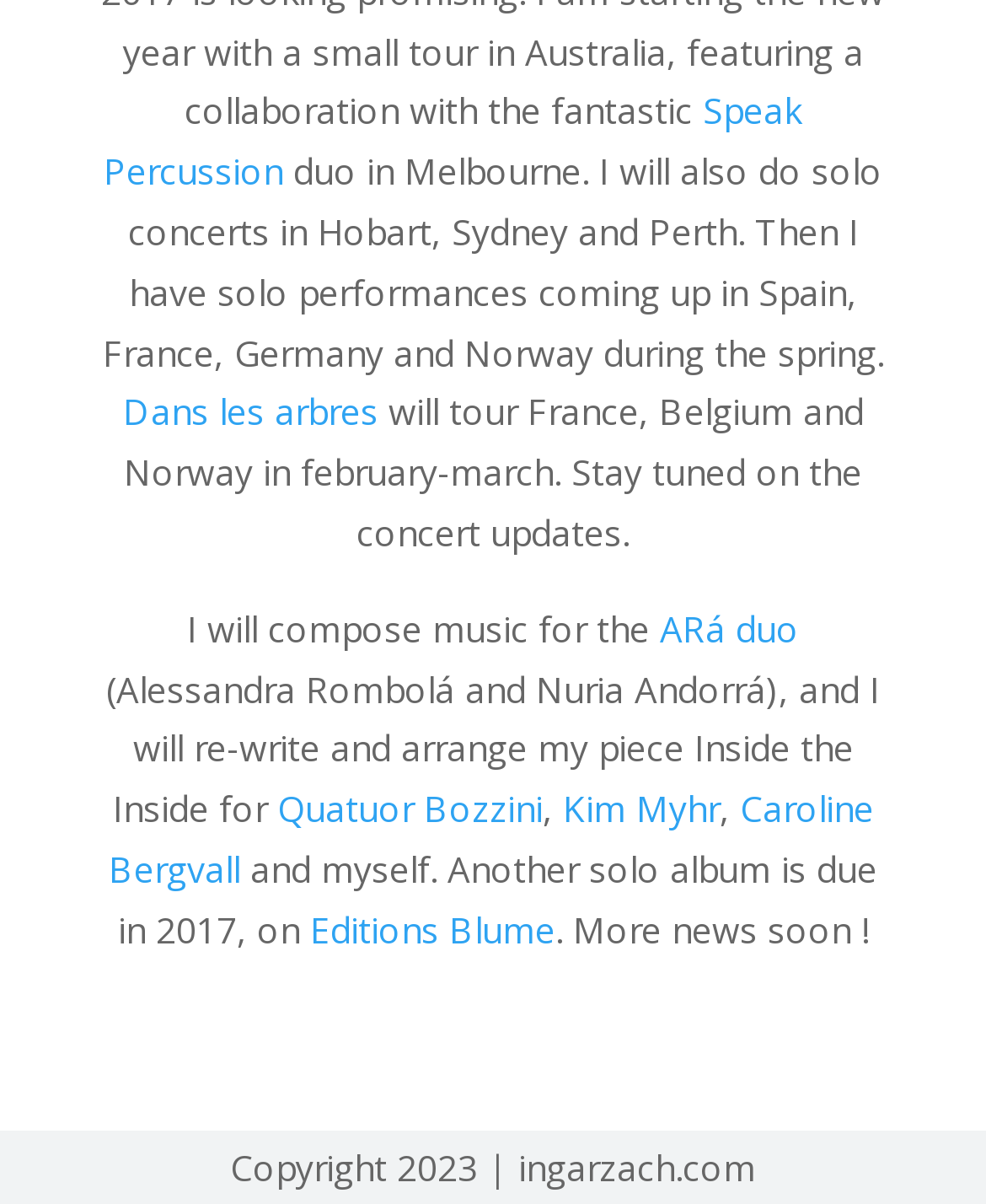Locate the bounding box coordinates for the element described below: "Caroline Bergvall". The coordinates must be four float values between 0 and 1, formatted as [left, top, right, bottom].

[0.11, 0.652, 0.886, 0.741]